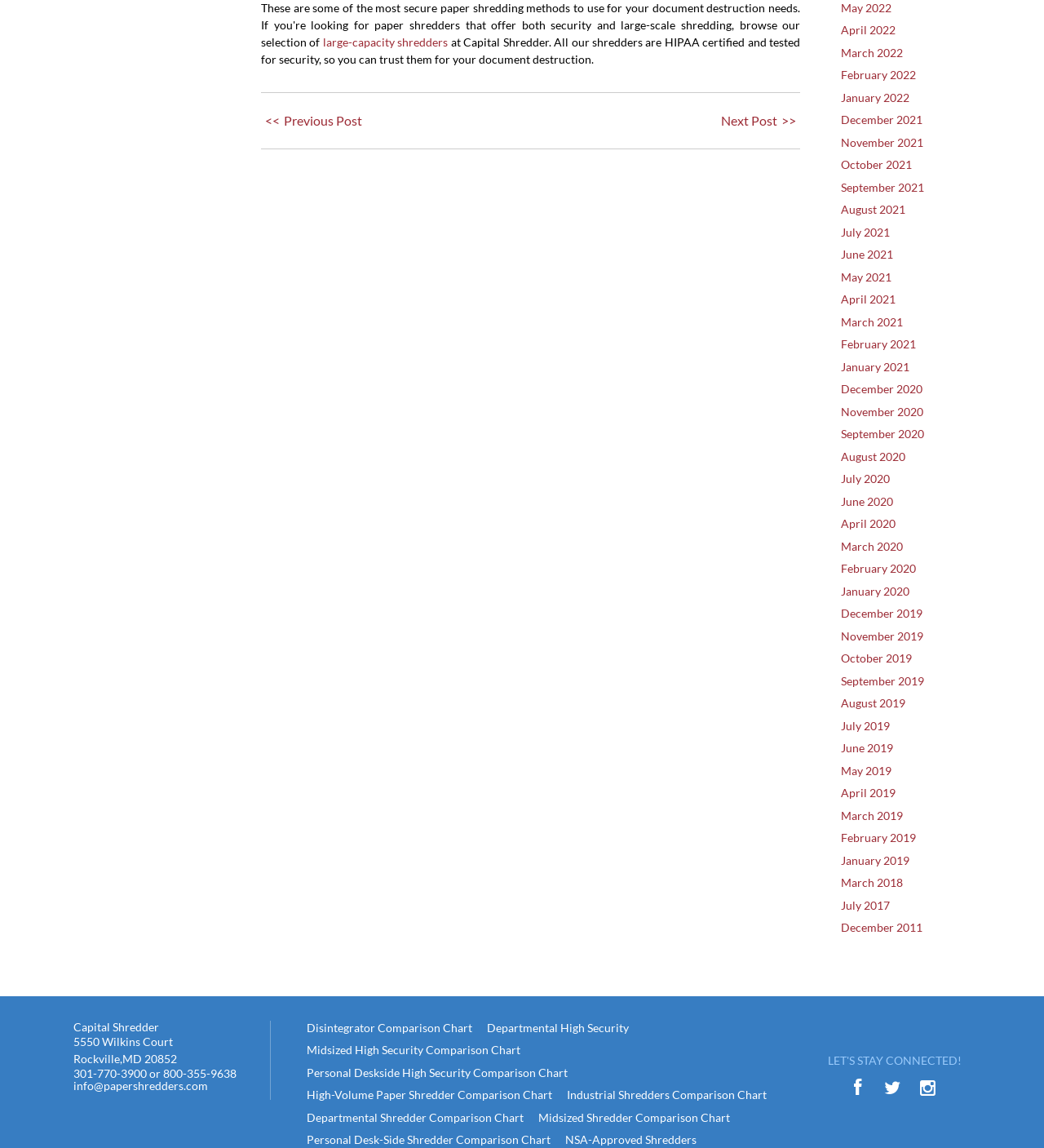Determine the bounding box for the UI element as described: "Personal Desk-Side Shredder Comparison Chart". The coordinates should be represented as four float numbers between 0 and 1, formatted as [left, top, right, bottom].

[0.294, 0.987, 0.539, 0.999]